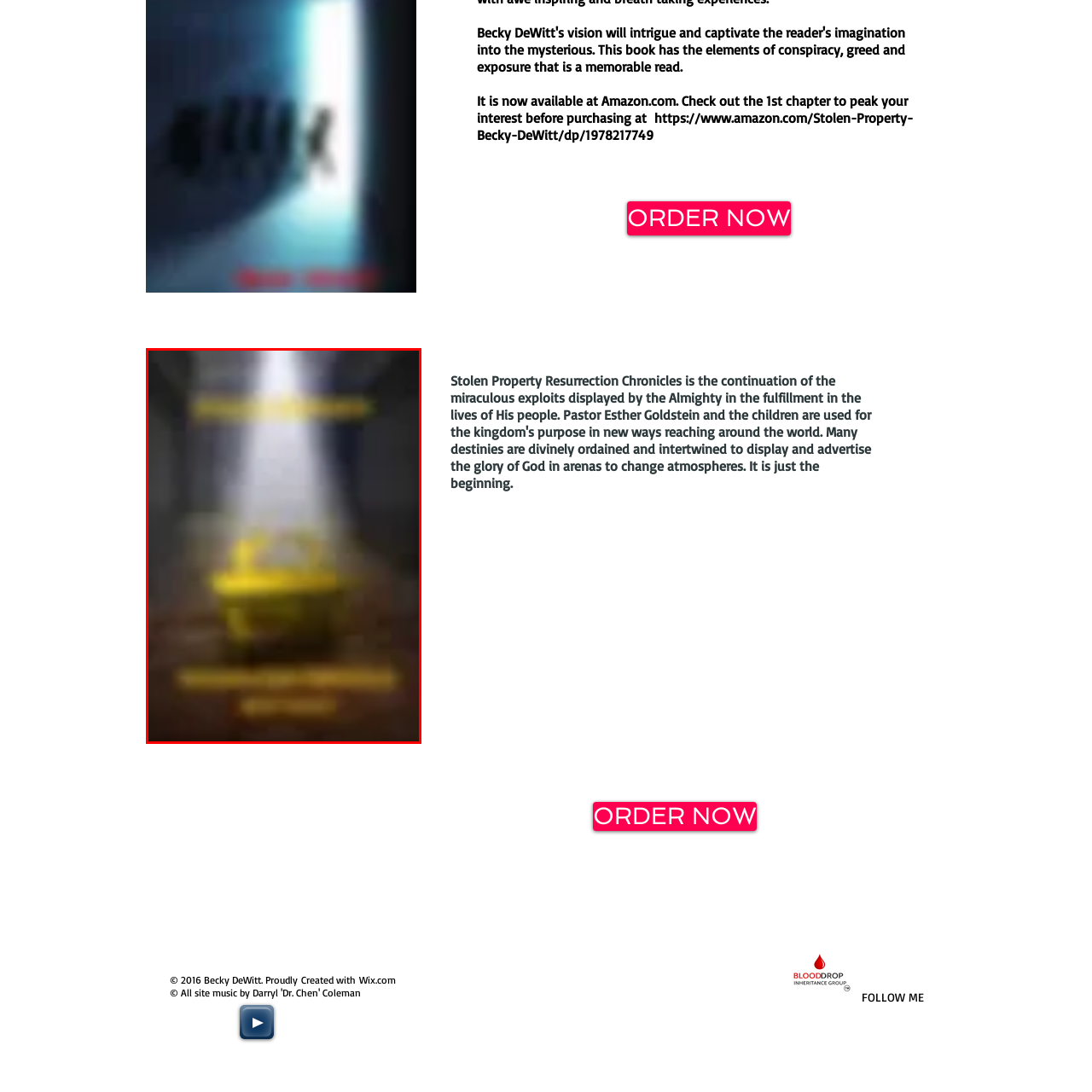Provide a comprehensive description of the image located within the red boundary.

The image depicts the cover of a book titled "Stolen Property," which is the latest installment in the Resurrection Chronicles series. The cover features a striking visual of a golden lockbox illuminated by a beam of light, set against a dark and atmospheric backdrop. The use of light emphasizes the box, suggesting themes of mystery and revelation. Above the box, in bold text, the title reads "Stolen Property," while below it, a subtitle hints at the narrative's exploration of divine purpose. 

This book is available for purchase on Amazon, where readers can check out the first chapter before deciding to buy. The cover art effectively sets the tone for a thrilling continuation of spiritual exploits, inviting readers to uncover the profound messages intertwined in the story.